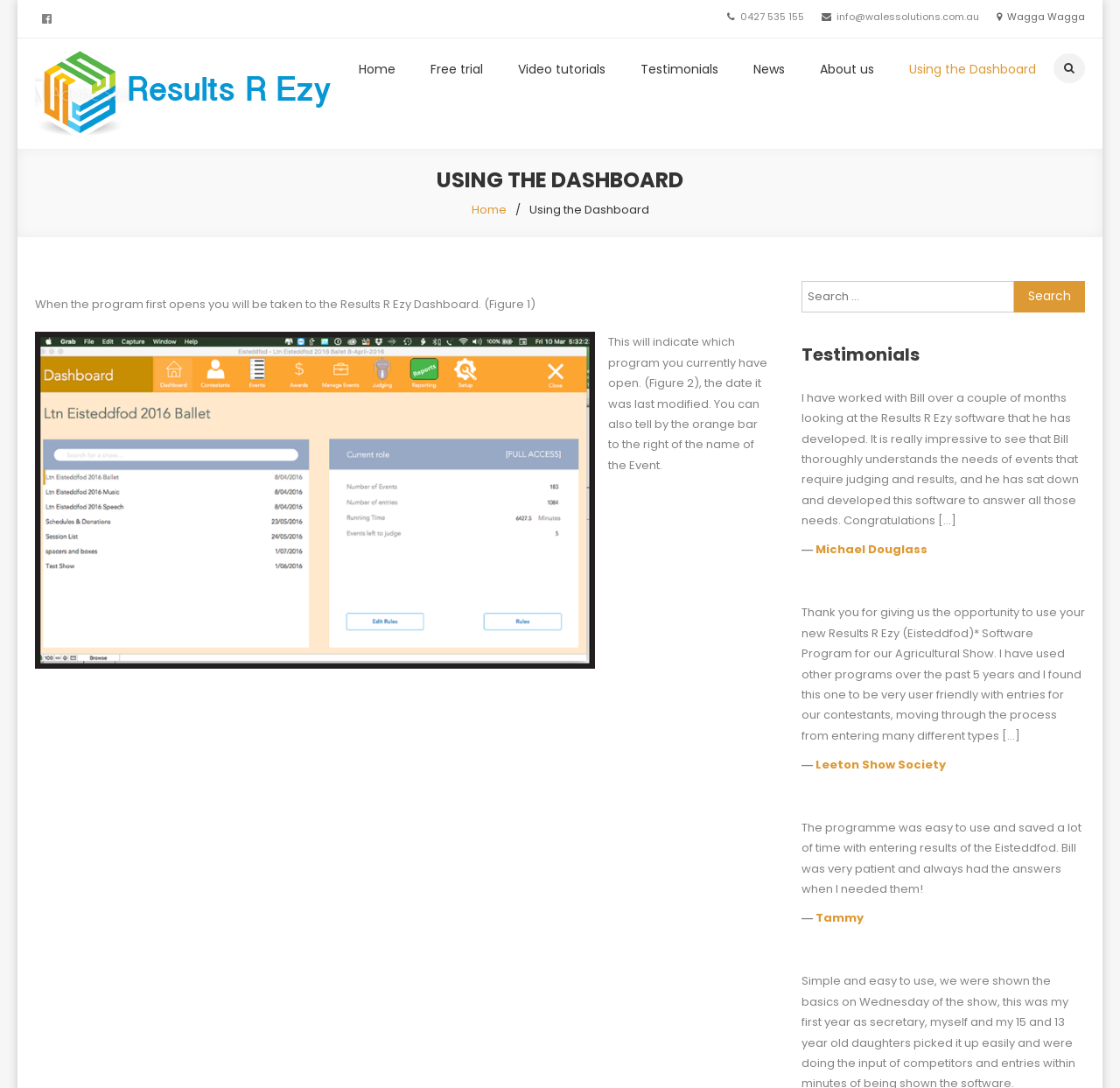Convey a detailed summary of the webpage, mentioning all key elements.

The webpage is about RESULTS R EZY, a competition software for judged events. At the top left, there is a logo with the text "RESULTS R EZY" and an image below it. Next to the logo, there are three links: a phone number, an email address, and a location "Wagga Wagga". 

Below the logo, there is a horizontal navigation menu with links to "Home", "Free trial", "Video tutorials", "Testimonials", "News", "About us", and "Using the Dashboard". 

The main content area is divided into two sections. The left section has a heading "USING THE DASHBOARD" and a navigation breadcrumb trail below it. The breadcrumb trail shows the current page "Using the Dashboard" with a link to "Home". 

The right section has a search bar with a label "Search for:" and a search button. Below the search bar, there is a heading "Testimonials" followed by three testimonials from users of the RESULTS R EZY software. Each testimonial has a quote from the user, followed by their name and organization. 

At the top right corner, there is a small icon and a link to the current page "Using the Dashboard".